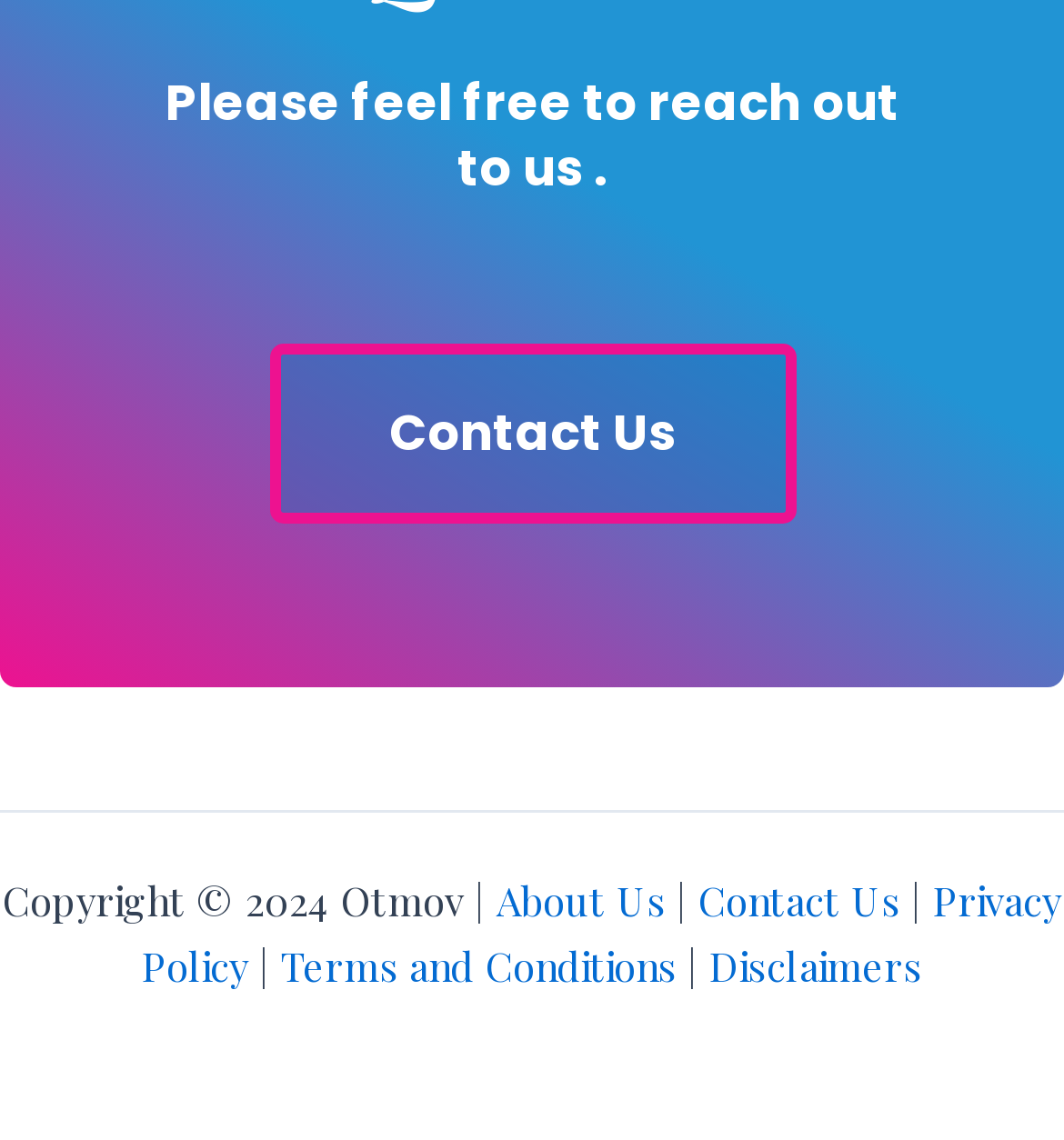What is the copyright year?
Please provide a full and detailed response to the question.

I found a StaticText element with the text 'Copyright © 2024 Otmov |' at the bottom of the page, which indicates the copyright year.